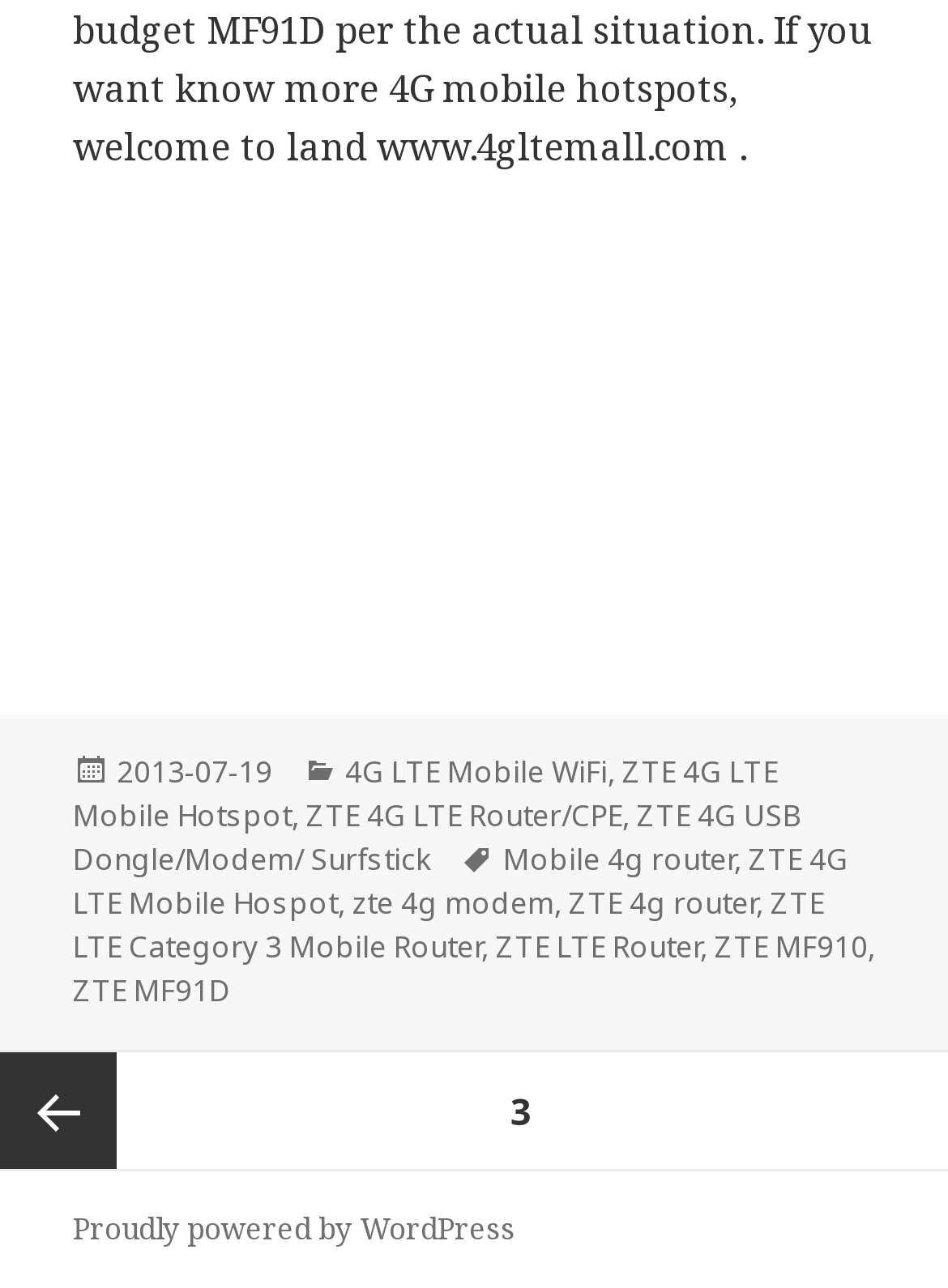Select the bounding box coordinates of the element I need to click to carry out the following instruction: "Go to post dated 2013-07-19".

[0.123, 0.584, 0.287, 0.618]